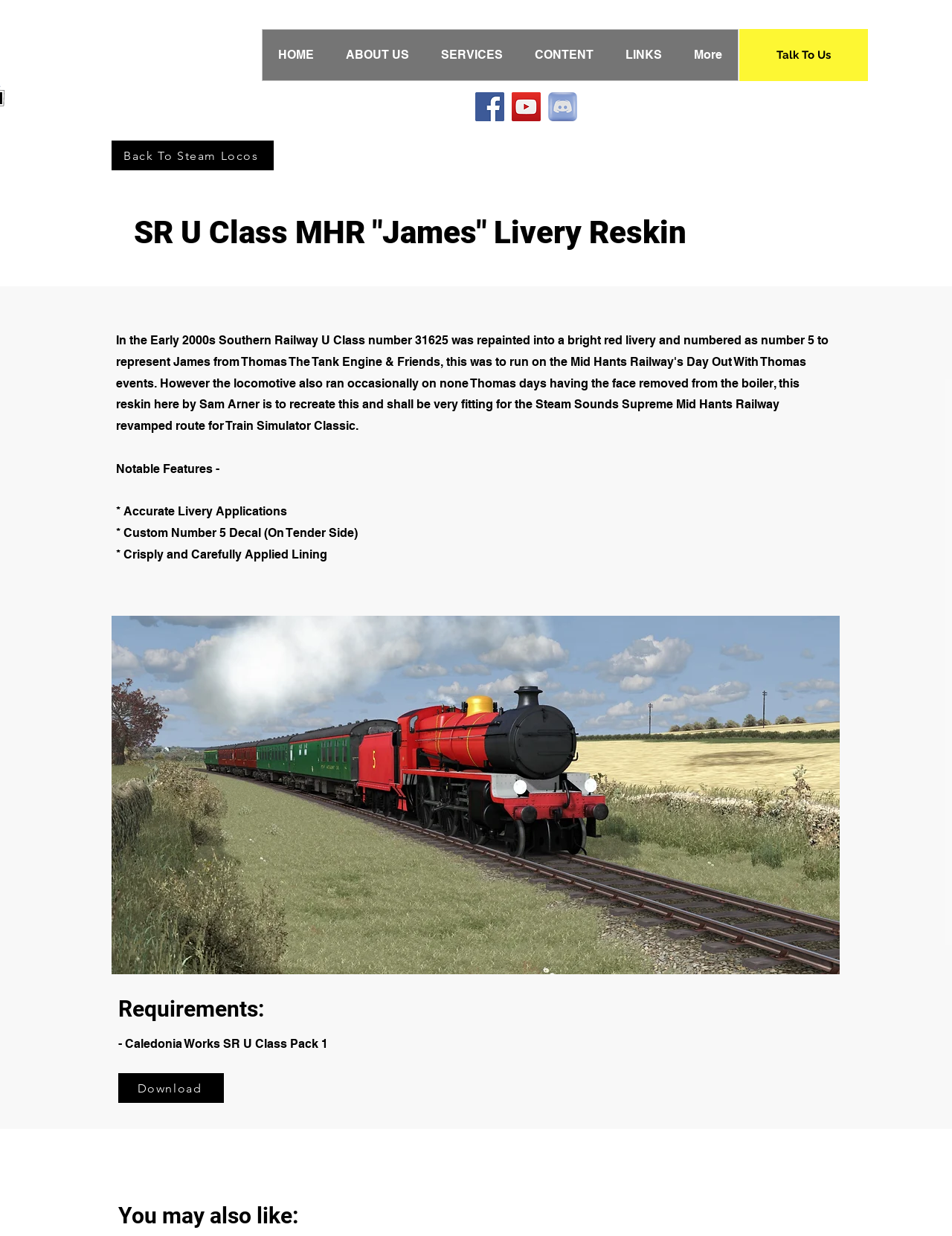What is the custom decal feature of this livery reskin?
Provide a detailed and well-explained answer to the question.

I found the answer by reading the static text element '* Custom Number 5 Decal (On Tender Side)' which is listed under the 'Notable Features' section, indicating a key feature of the livery reskin.